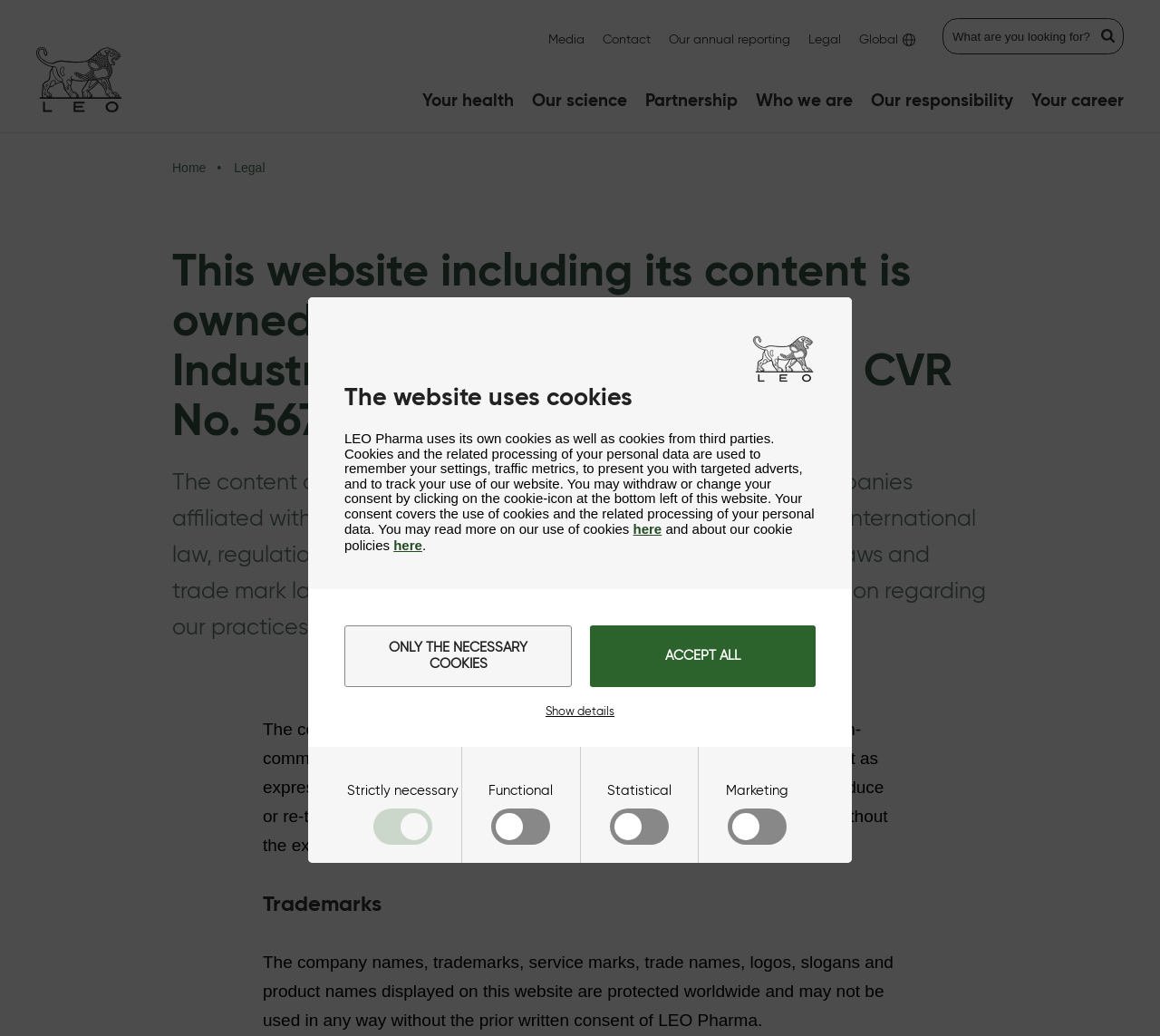Respond to the following question using a concise word or phrase: 
What social media platforms can you follow LEO Pharma on?

Twitter, LinkedIn, Facebook, YouTube